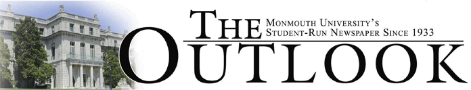Depict the image with a detailed narrative.

The image features the logo of "The Outlook," Monmouth University's student-run newspaper, established in 1933. The design prominently displays the title in a bold, elegant font, with "THE" presented in smaller text above "OUTLOOK." The backdrop incorporates a historical building, likely a landmark associated with the university, enhancing the university's tradition and academic excellence. This visual identity reflects the newspaper's commitment to reporting on campus life and events while serving as a vital resource for the Monmouth University community.